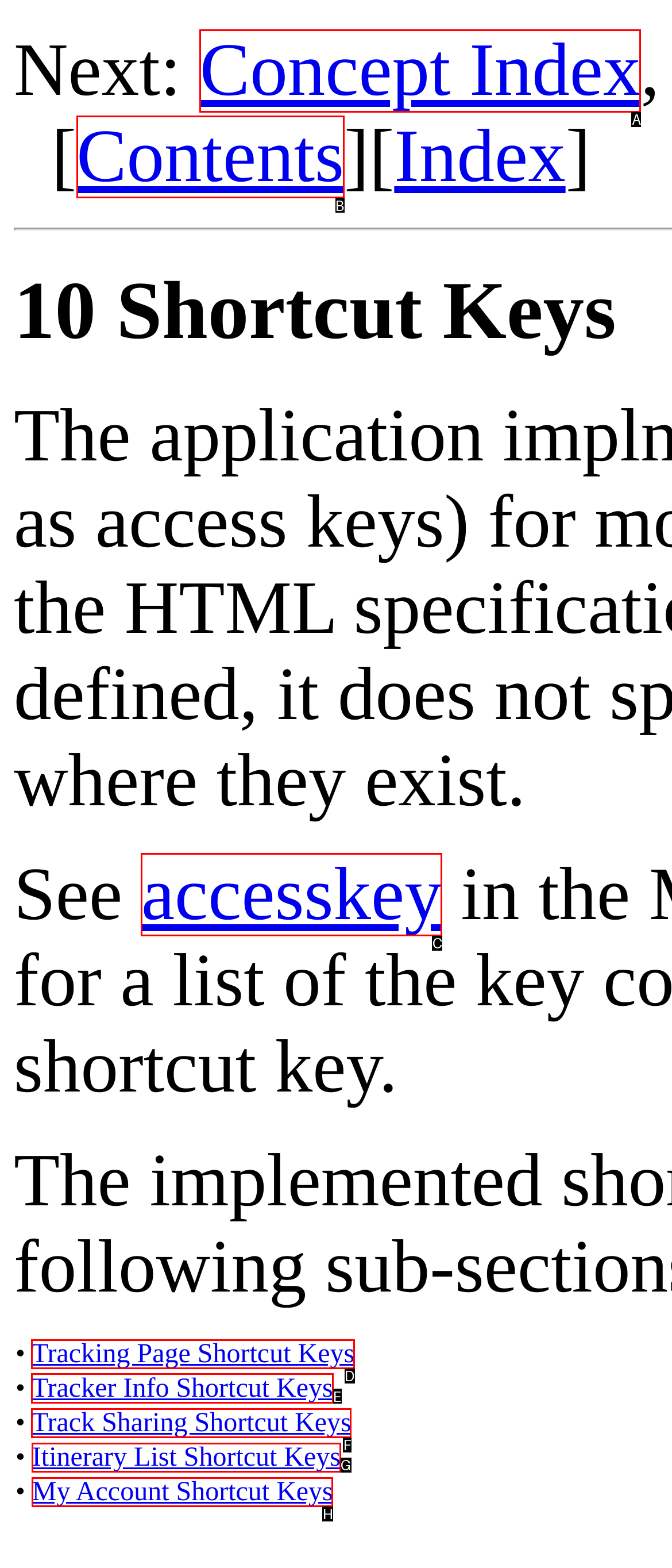Tell me which one HTML element I should click to complete the following task: access shortcut keys for tracker info
Answer with the option's letter from the given choices directly.

E